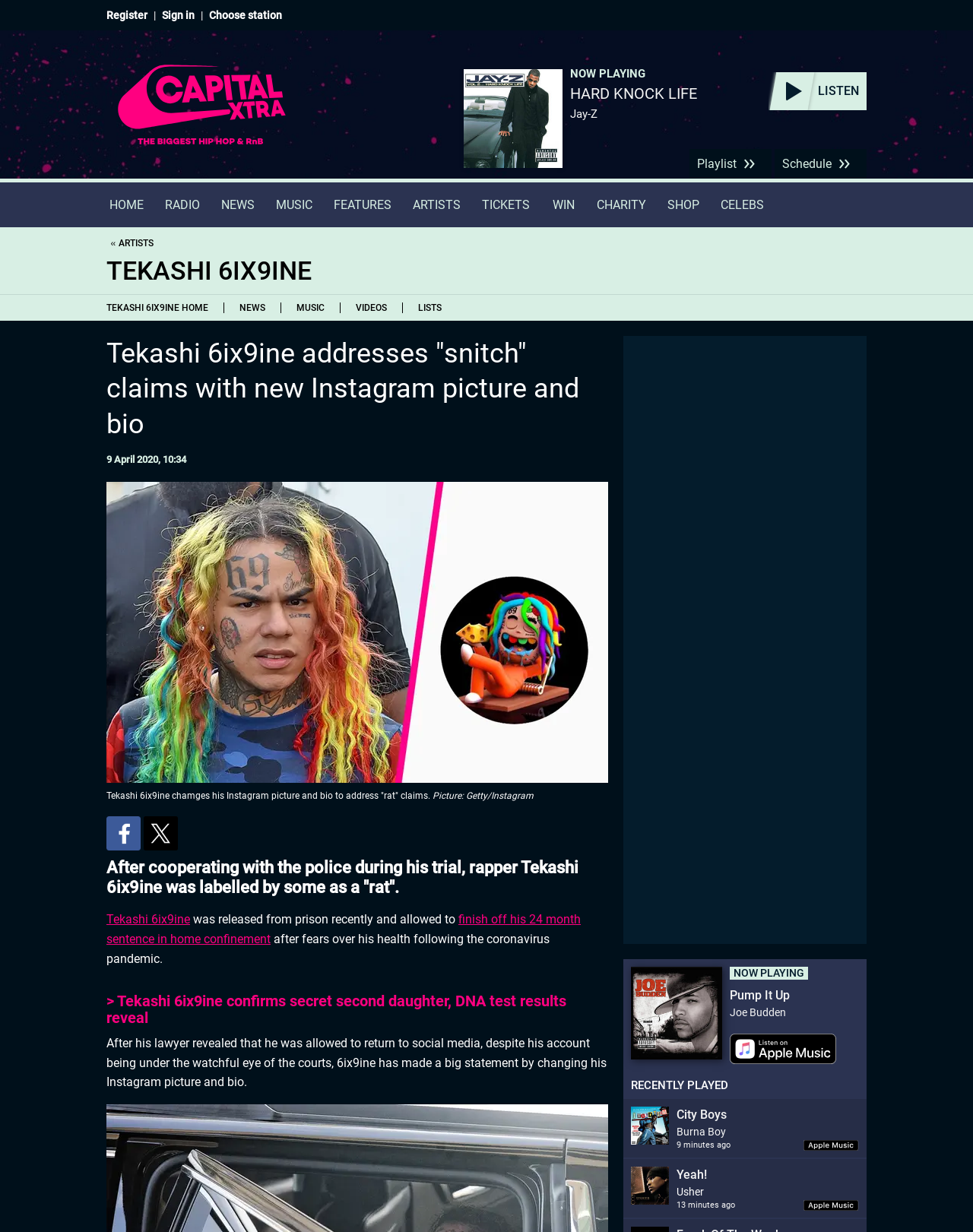Identify the bounding box coordinates for the UI element described by the following text: "Tekashi 6ix9ine". Provide the coordinates as four float numbers between 0 and 1, in the format [left, top, right, bottom].

[0.109, 0.755, 0.195, 0.767]